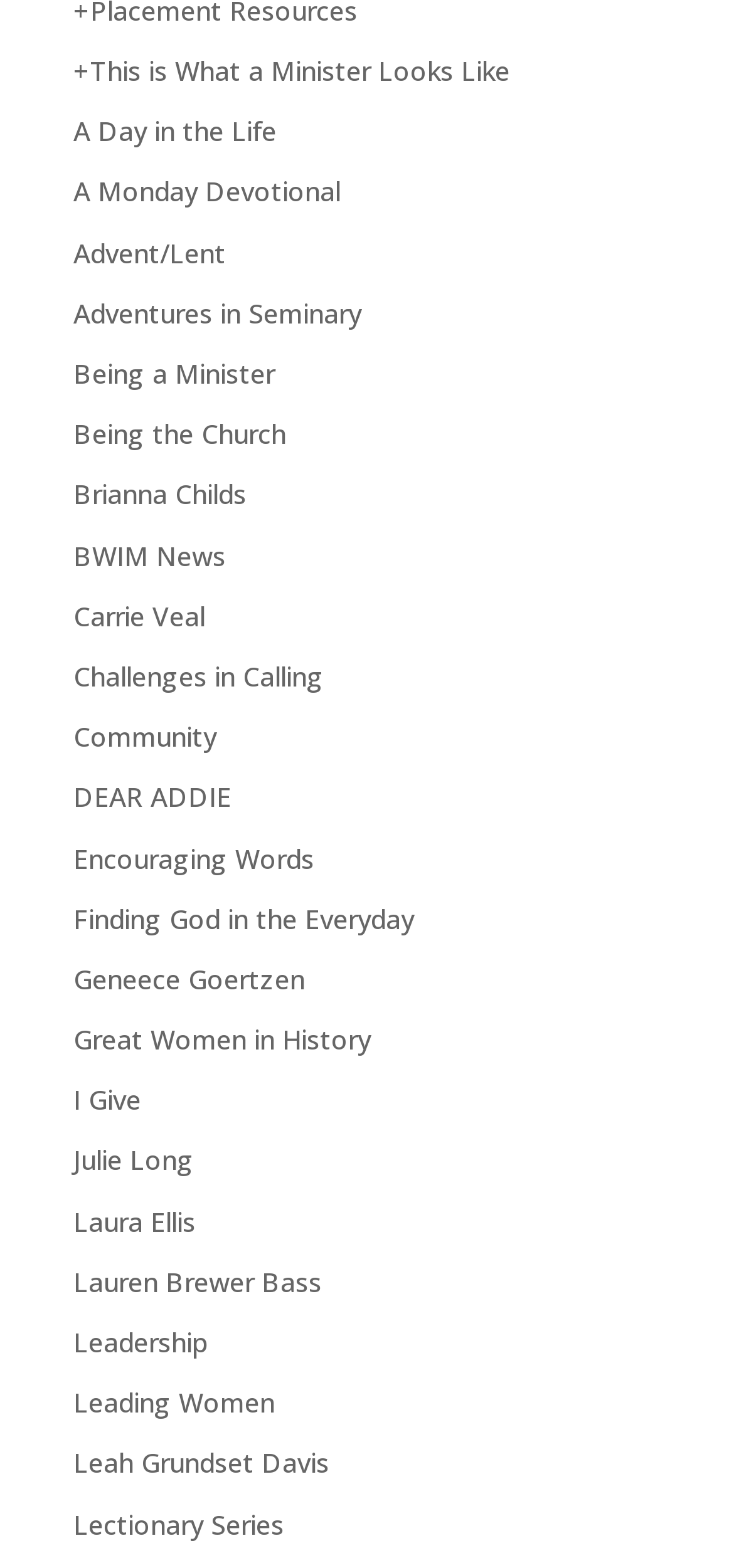Please identify the bounding box coordinates of the element's region that needs to be clicked to fulfill the following instruction: "follow 50% rule". The bounding box coordinates should consist of four float numbers between 0 and 1, i.e., [left, top, right, bottom].

None